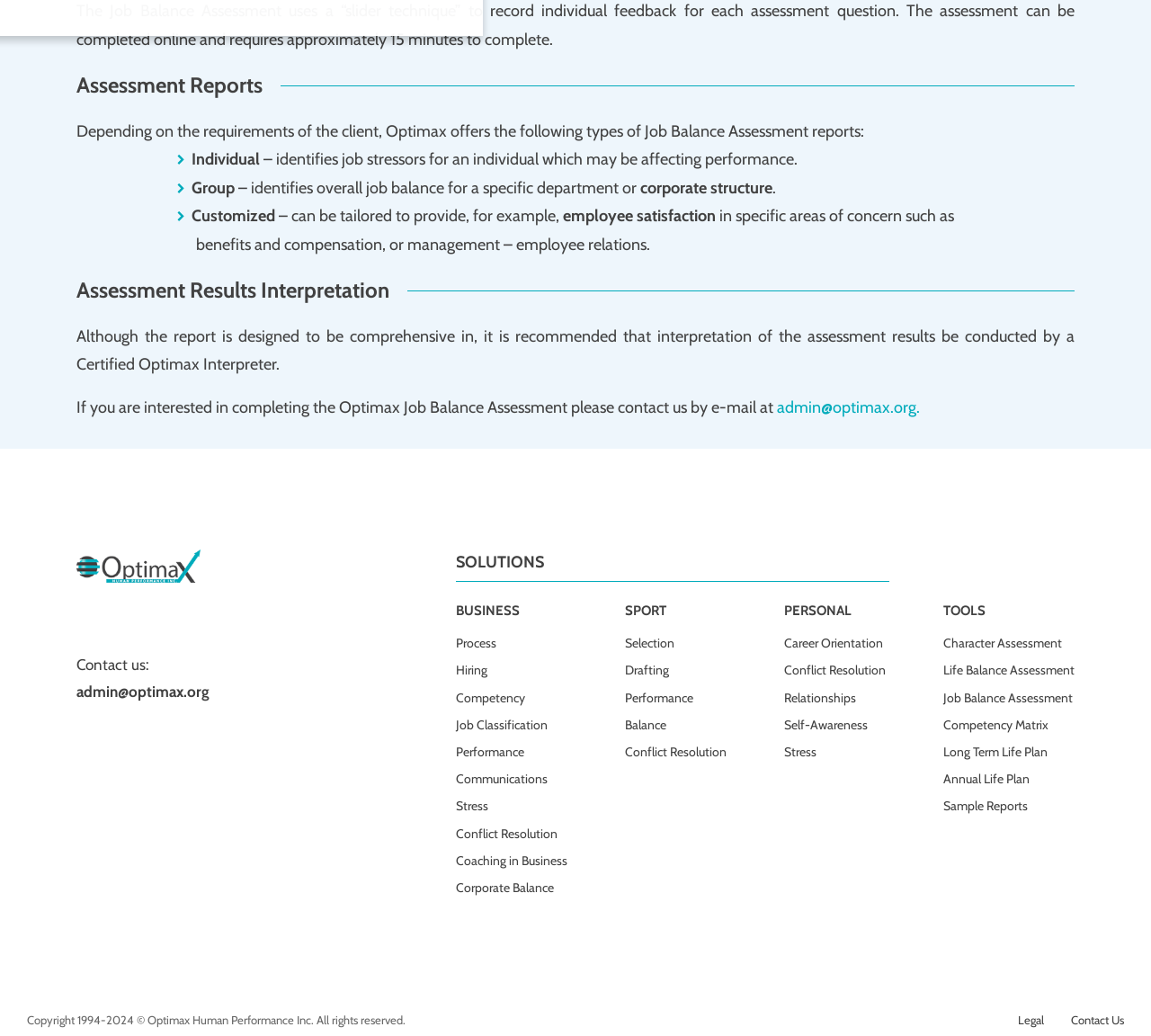Using the provided element description "Balance", determine the bounding box coordinates of the UI element.

[0.543, 0.689, 0.631, 0.711]